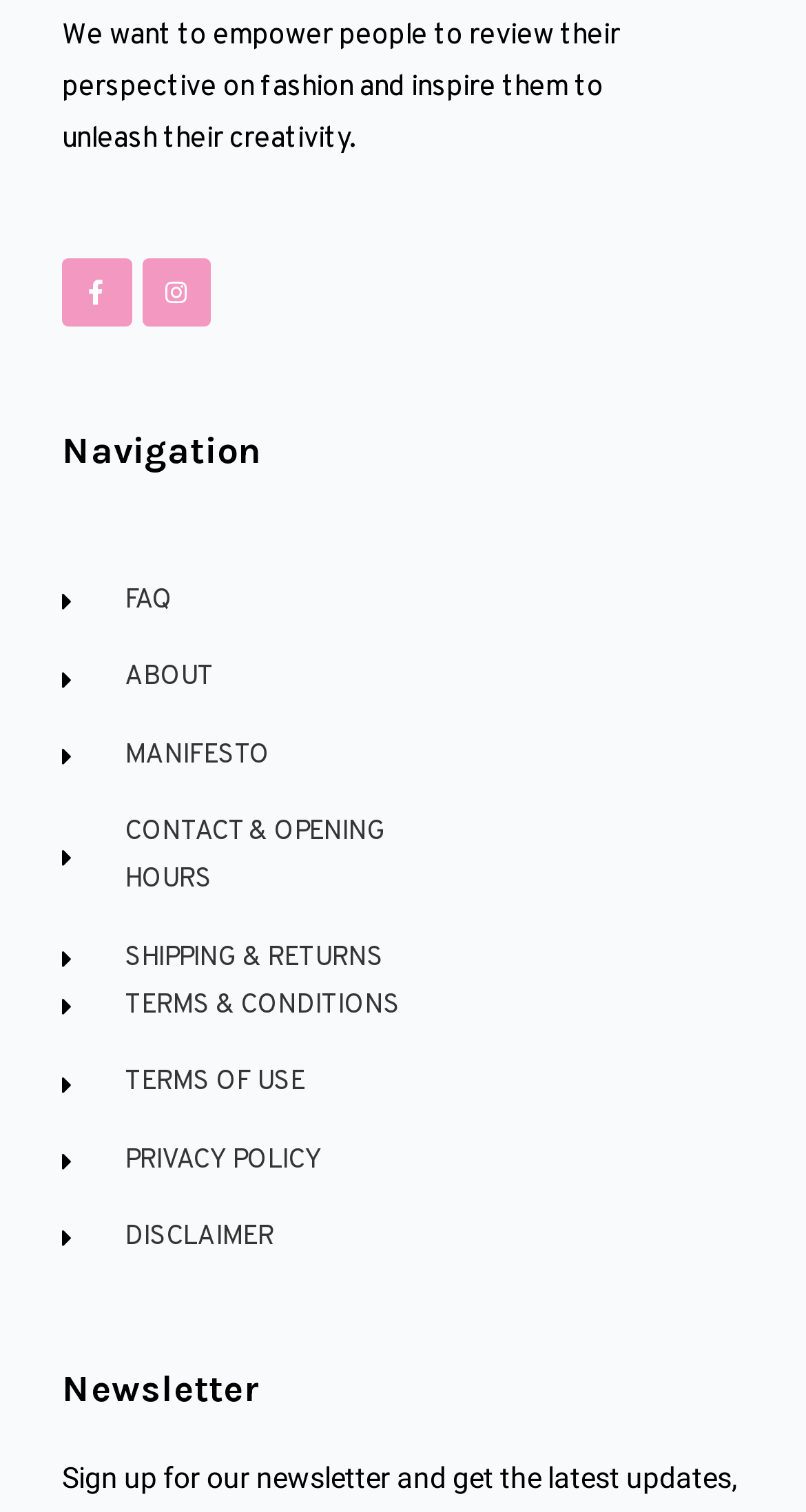Please give the bounding box coordinates of the area that should be clicked to fulfill the following instruction: "Go to ABOUT page". The coordinates should be in the format of four float numbers from 0 to 1, i.e., [left, top, right, bottom].

[0.077, 0.434, 0.5, 0.466]